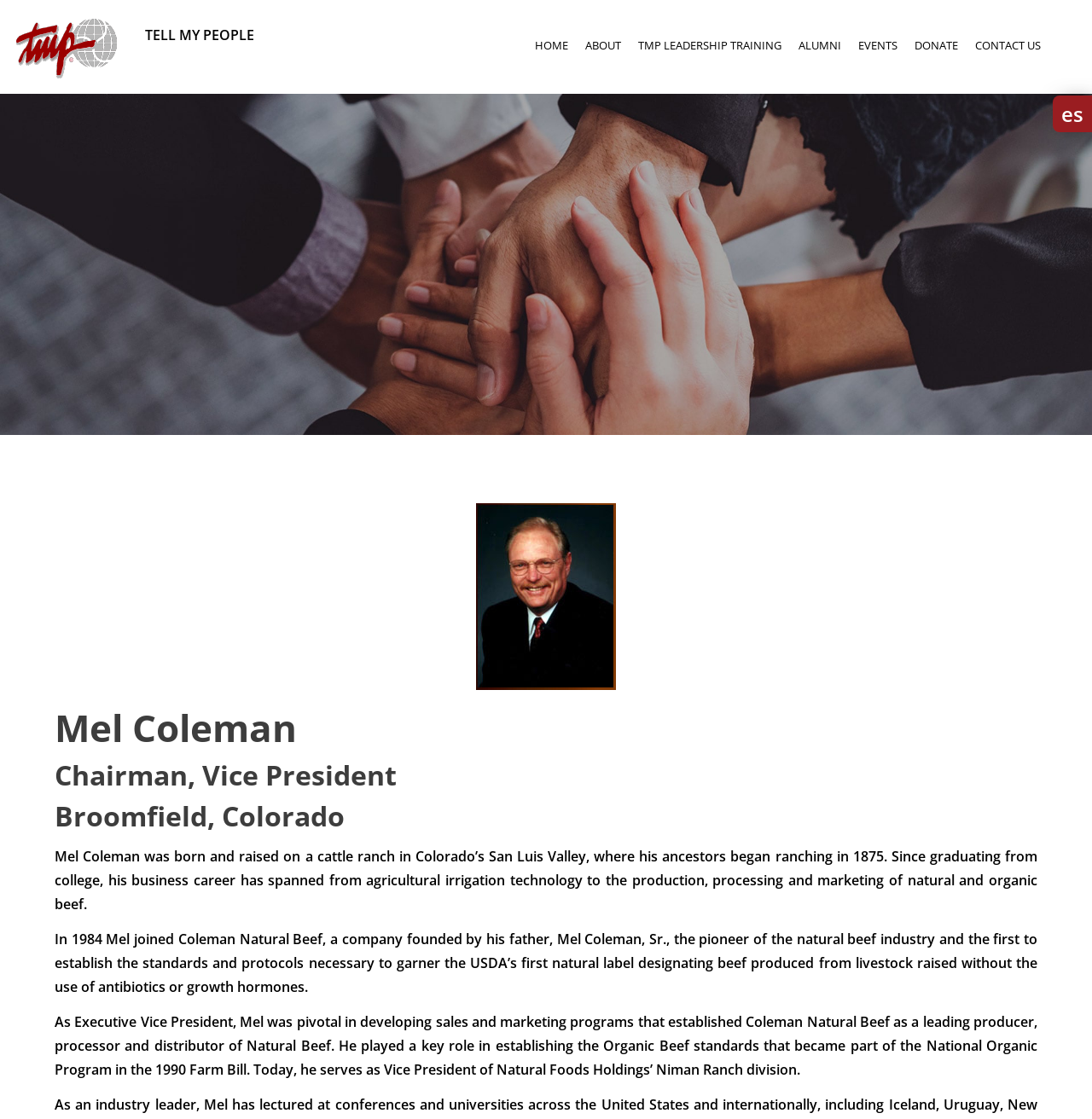Determine the bounding box coordinates of the clickable region to carry out the instruction: "click the TMP LEADERSHIP TRAINING link".

[0.577, 0.027, 0.723, 0.053]